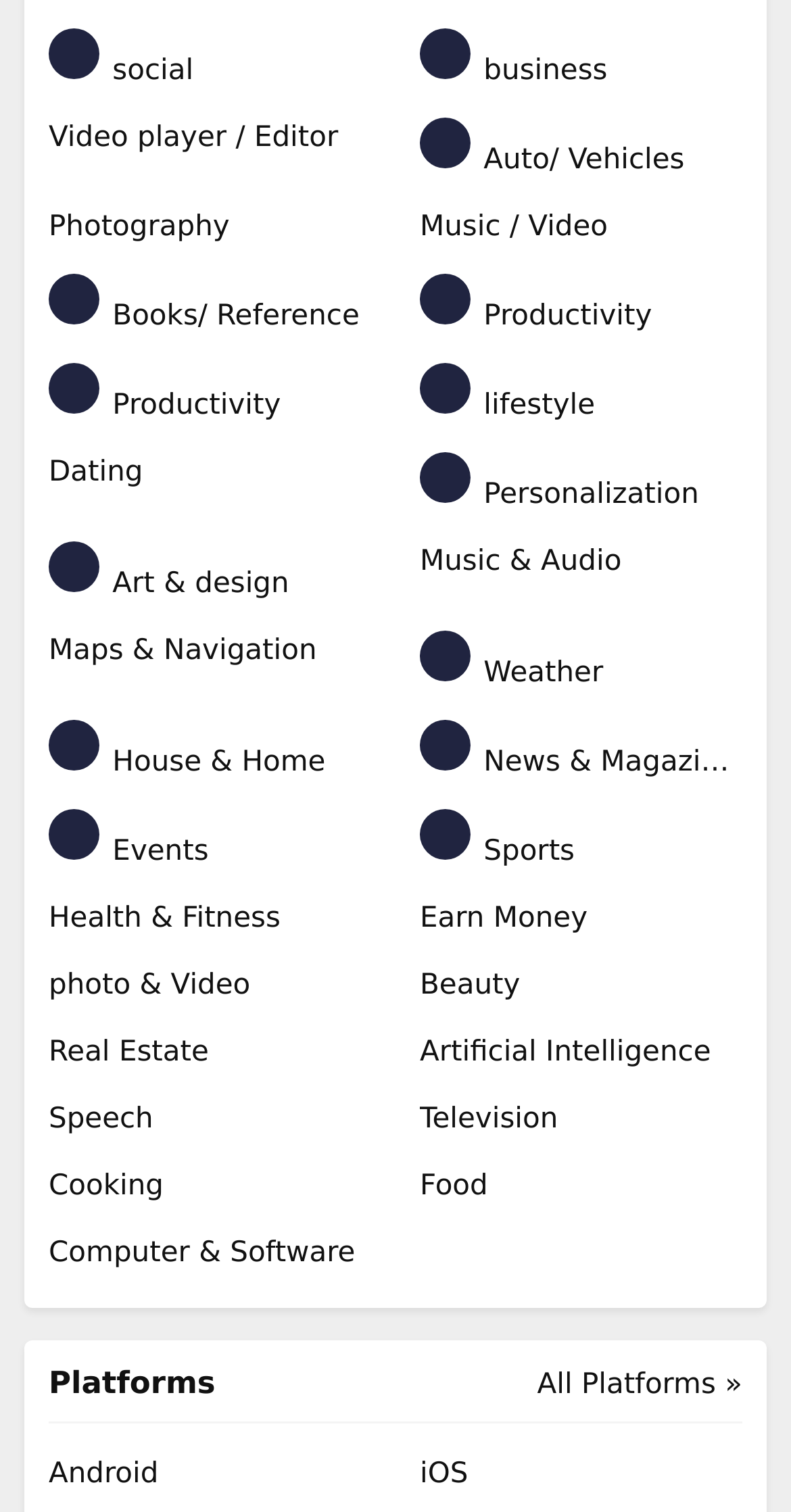Can you specify the bounding box coordinates for the region that should be clicked to fulfill this instruction: "Go to Photography page".

[0.062, 0.136, 0.469, 0.164]